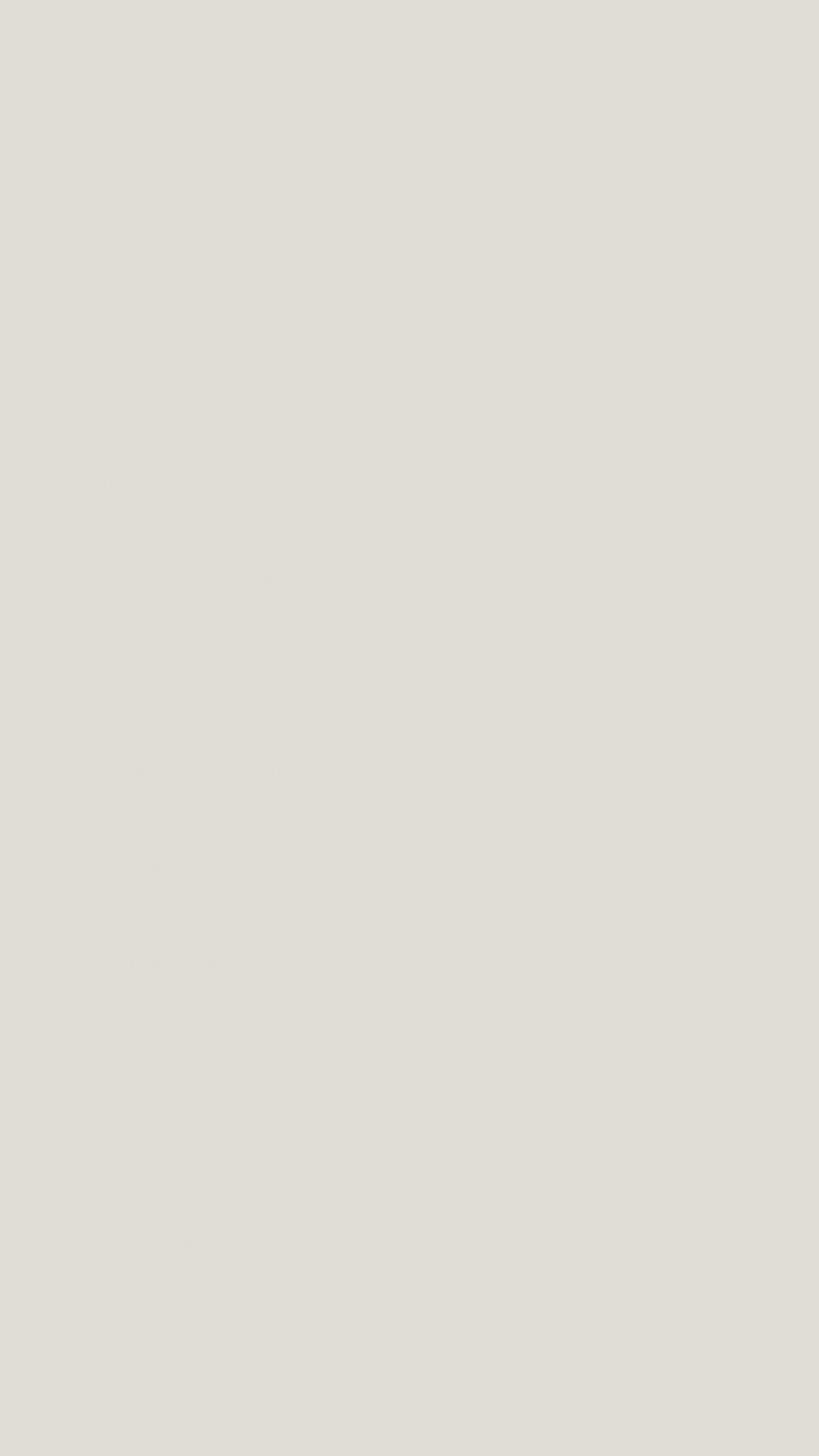Please identify the bounding box coordinates of the element that needs to be clicked to execute the following command: "go to SHOP". Provide the bounding box using four float numbers between 0 and 1, formatted as [left, top, right, bottom].

[0.103, 0.944, 0.897, 0.974]